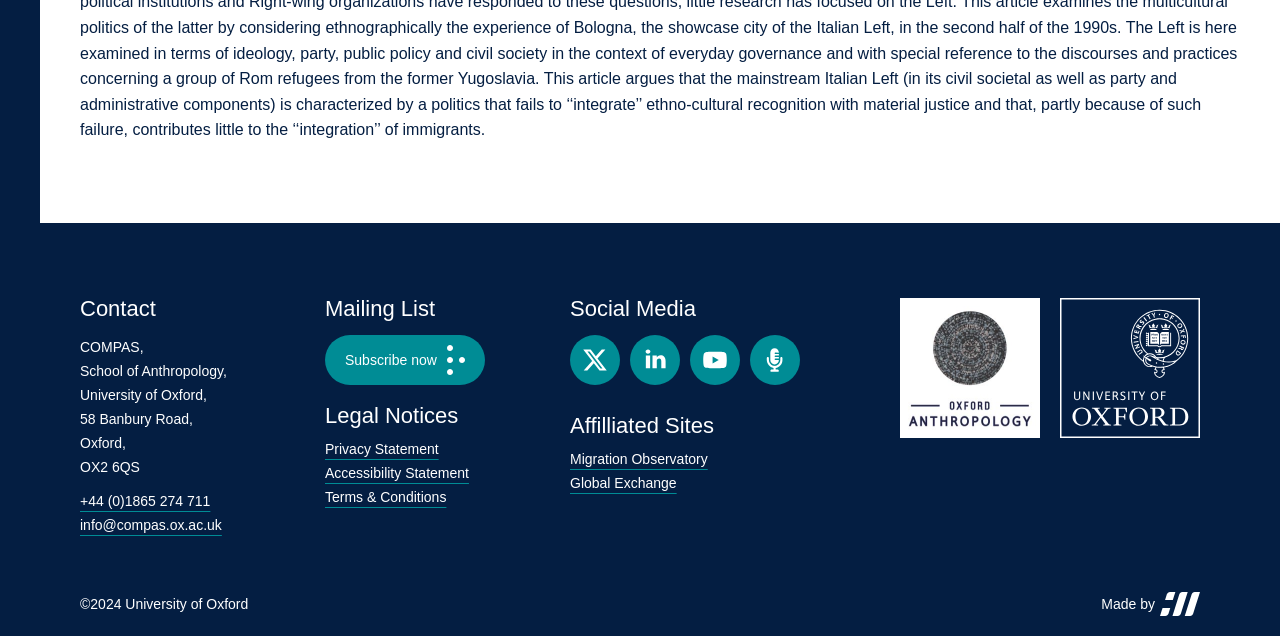Predict the bounding box coordinates of the UI element that matches this description: "movers near me". The coordinates should be in the format [left, top, right, bottom] with each value between 0 and 1.

None